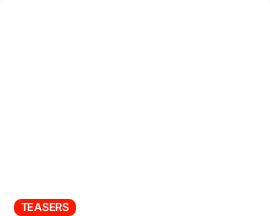Provide a comprehensive description of the image.

The image features a promotional banner for "Broken Bonds Teasers for May 2024." Positioned prominently in the center, the image highlights upcoming plot details and intrigues regarding the series. Below the image, a vibrant red button labeled "TEASERS" invites viewers to explore more about the show's storyline. This engaging visual serves to captivate the audience's attention, encouraging them to dive deeper into the latest developments and teasers associated with "Broken Bonds."